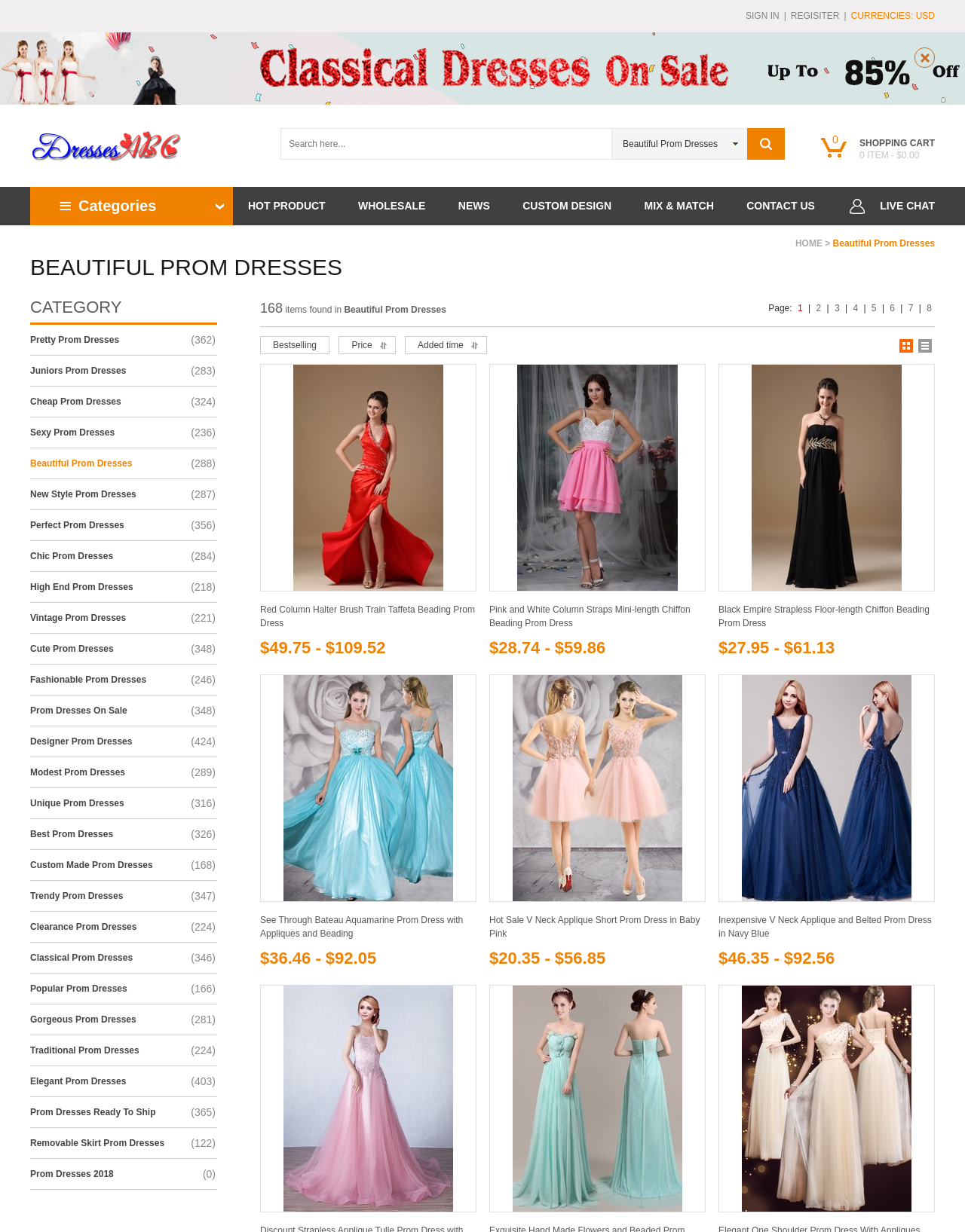Explain the contents of the webpage comprehensively.

This webpage is an online store specializing in prom dresses for teenagers. At the top, there is a navigation bar with links to "SIGN IN", "REGISTER", and a currency selection menu. Below the navigation bar, there is a search bar and a button to submit the search query.

On the left side of the page, there is a vertical menu with links to various categories, including "HOT PRODUCT", "WHOLESALE", "NEWS", "CUSTOM DESIGN", "MIX & MATCH", and "CONTACT US". Below the menu, there is a heading "BEAUTIFUL PROM DRESSES" and a list of subcategories, each with a link and a number in parentheses, indicating the number of items in that category.

The main content area of the page is divided into two sections. The top section has a heading "CATEGORY" and a list of links to different types of prom dresses, such as "Pretty Prom Dresses", "Juniors Prom Dresses", and "Sexy Prom Dresses". Each link has a number in parentheses, indicating the number of items in that category.

The bottom section of the page appears to be a showcase of various prom dresses, with links to each dress and a brief description. The dresses are arranged in a grid layout, with multiple rows and columns. There are no images on the page, but each dress has a descriptive text.

At the top right corner of the page, there is a shopping cart icon with a link to "SHOPPING CART" and a text indicating the number of items in the cart and the total cost.